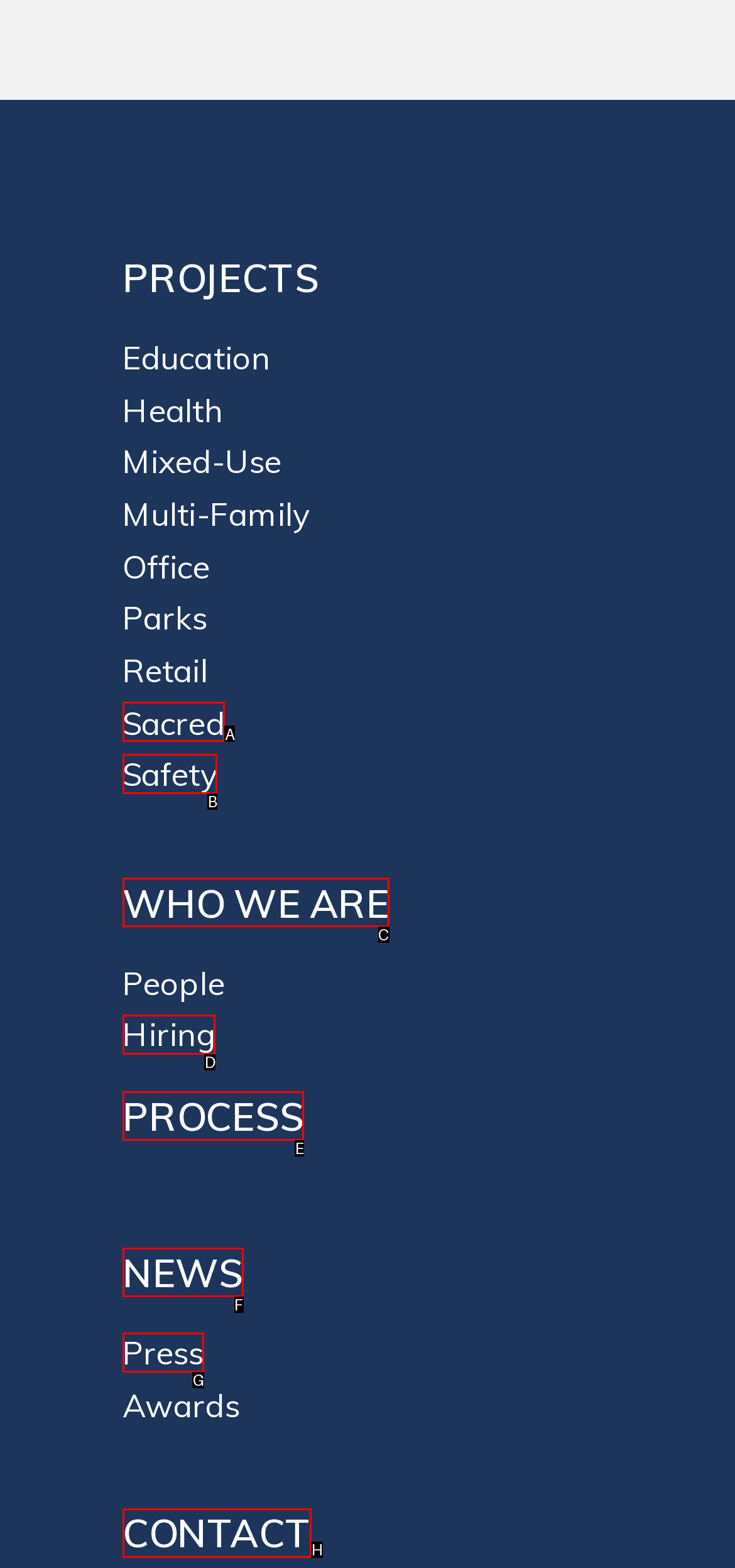Point out the HTML element I should click to achieve the following: read the news Reply with the letter of the selected element.

F